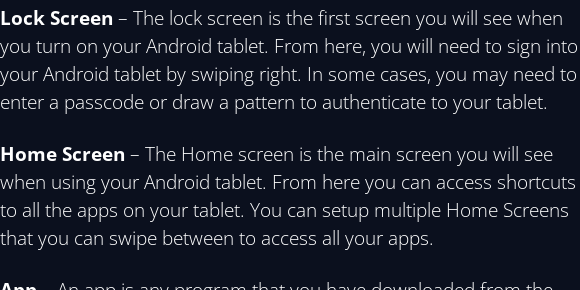Answer the following query concisely with a single word or phrase:
What is required for authentication on the Lock Screen?

Passcode or pattern